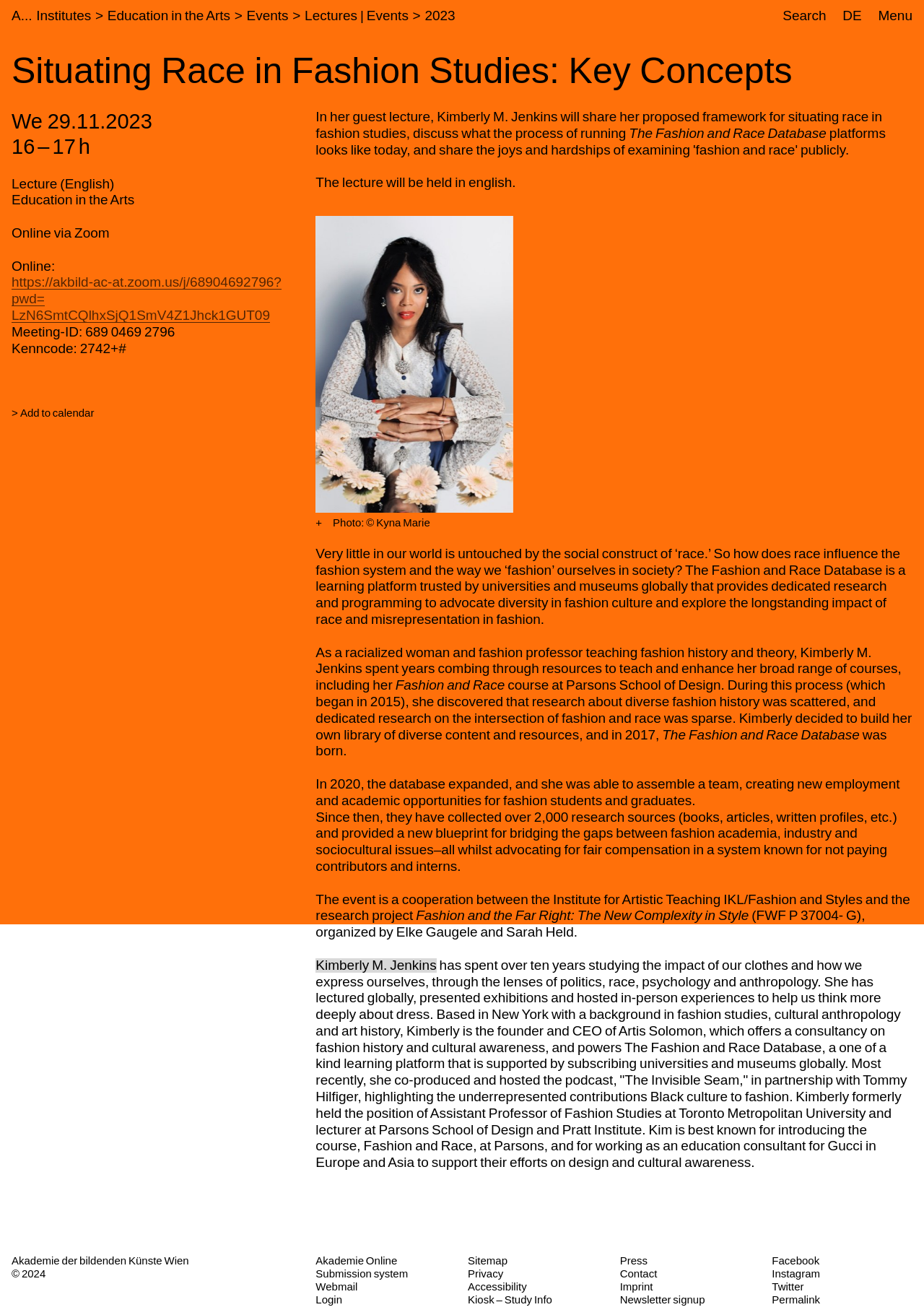Determine the webpage's heading and output its text content.

Situating Race in Fashion Studies: Key Concepts